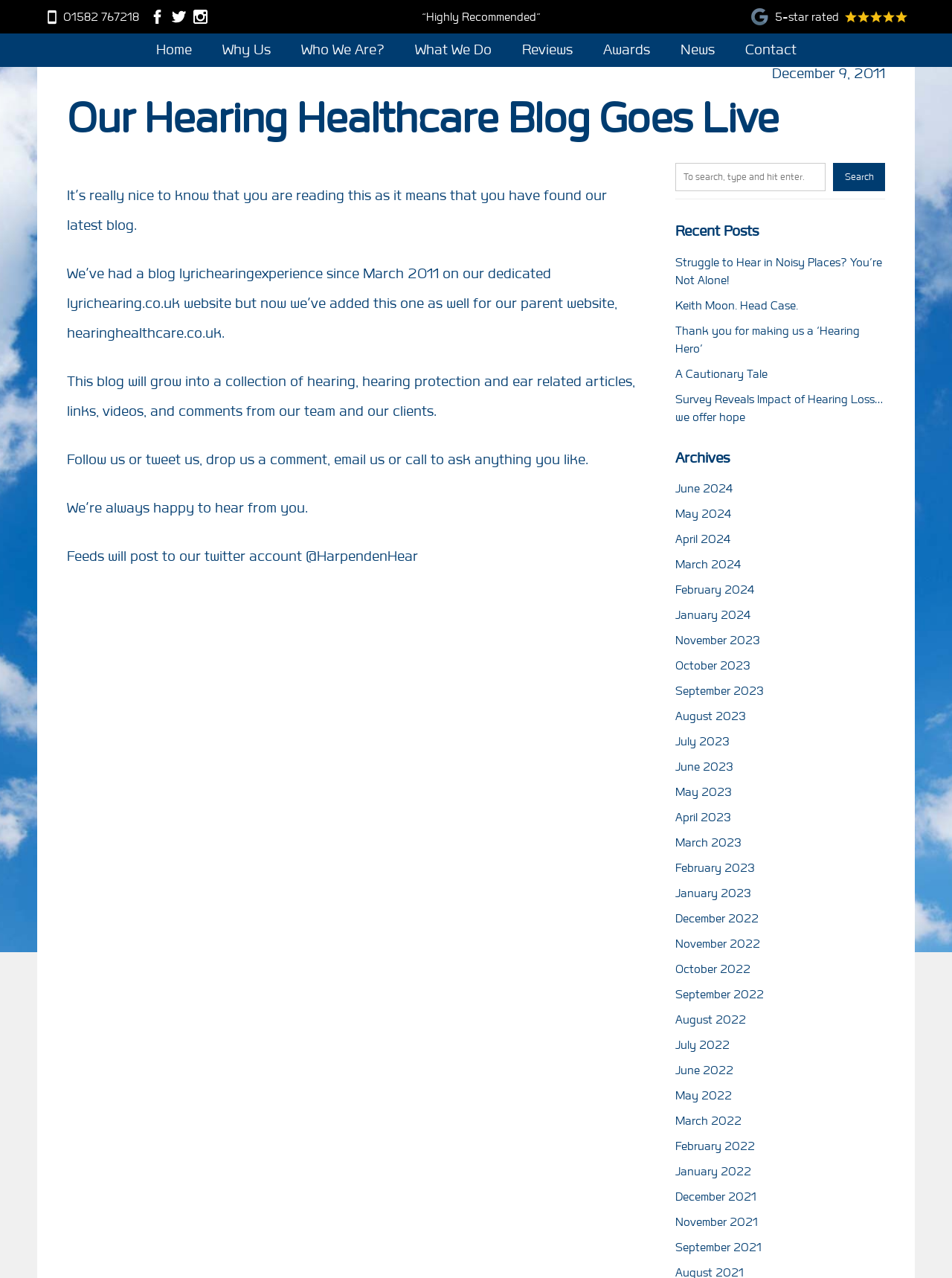Find the bounding box coordinates for the area you need to click to carry out the instruction: "Find us on Facebook". The coordinates should be four float numbers between 0 and 1, indicated as [left, top, right, bottom].

[0.154, 0.008, 0.177, 0.019]